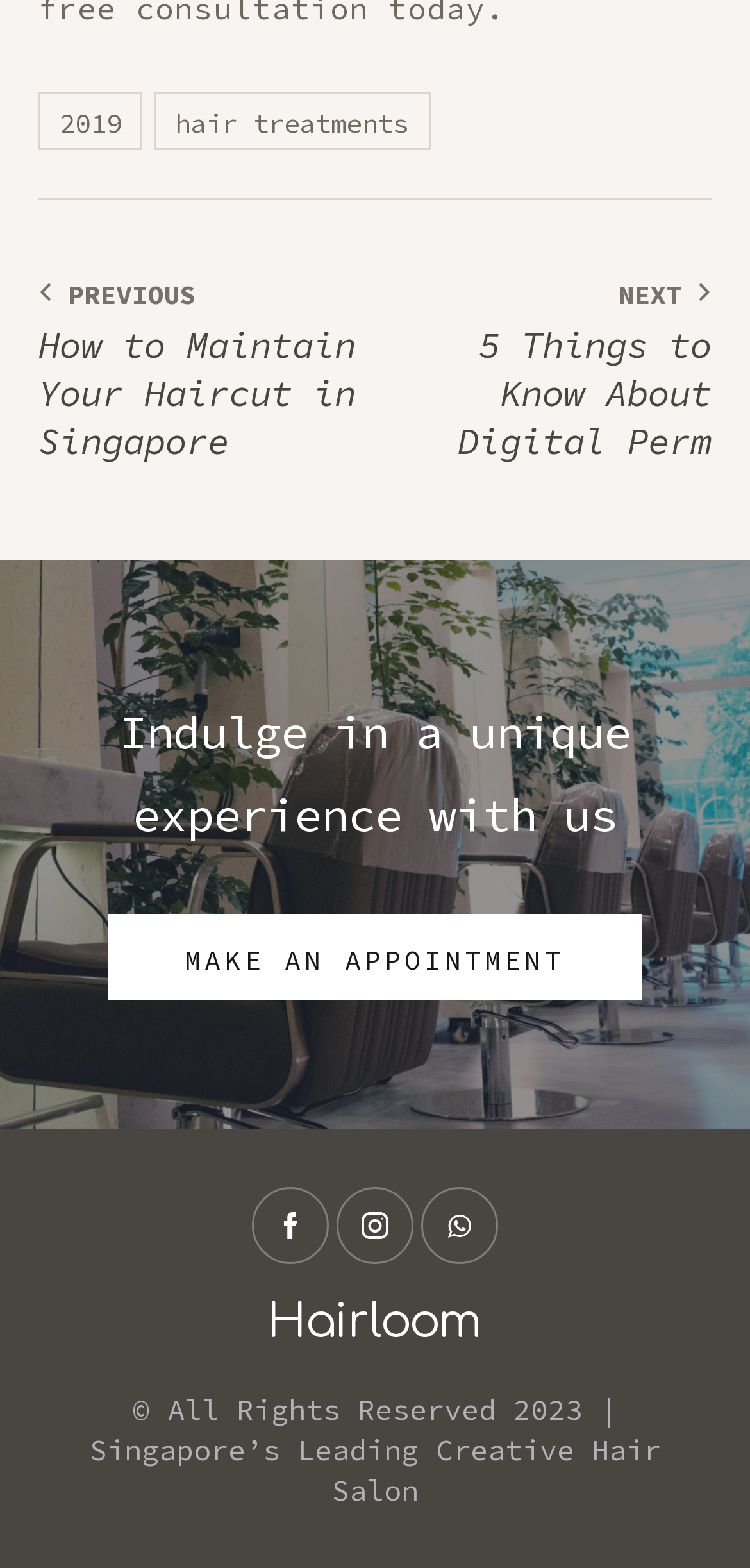Please find the bounding box coordinates in the format (top-left x, top-left y, bottom-right x, bottom-right y) for the given element description. Ensure the coordinates are floating point numbers between 0 and 1. Description: Singapore’s Leading Creative Hair Salon

[0.119, 0.913, 0.881, 0.962]